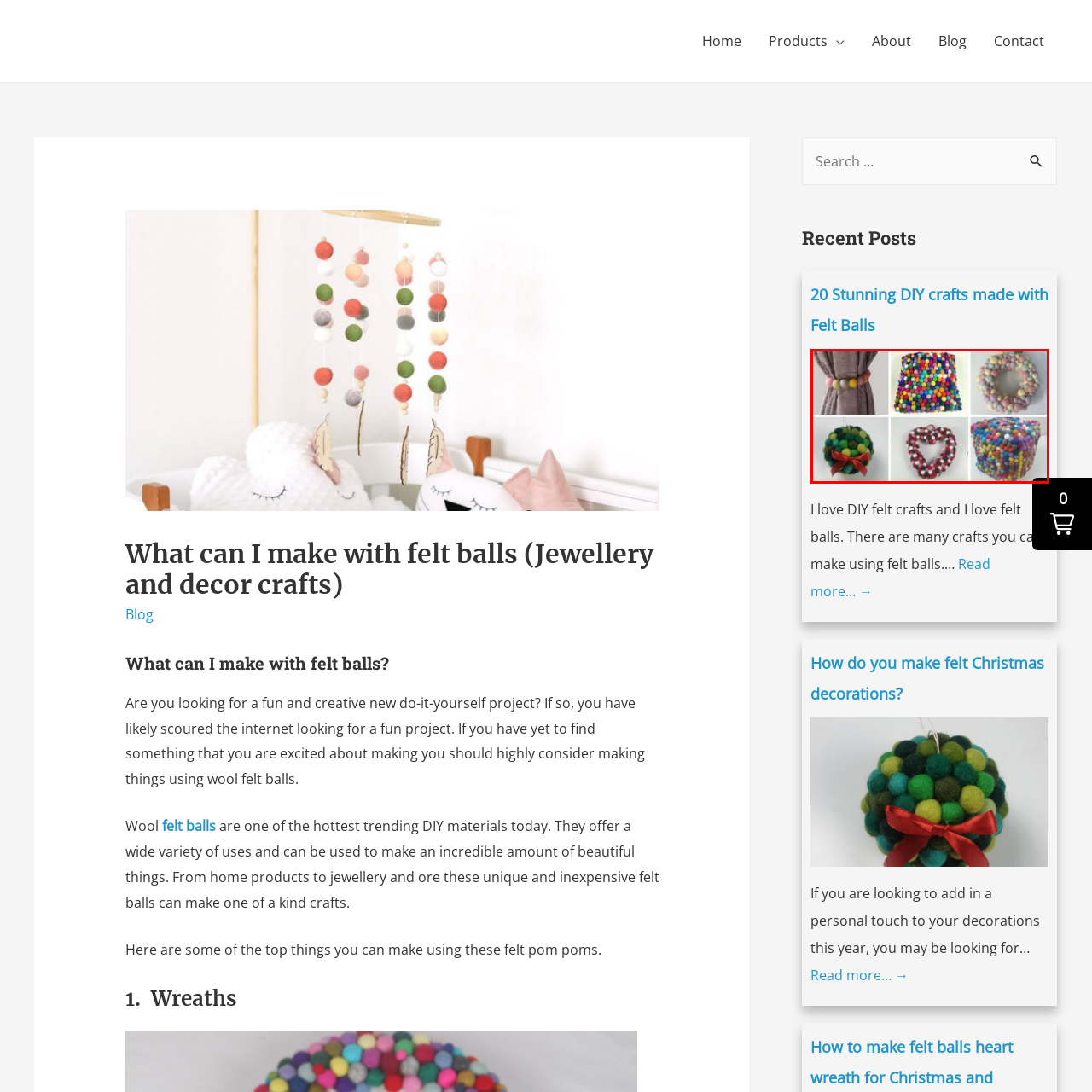Describe in detail the elements and actions shown in the image within the red-bordered area.

The image showcases a delightful collection of DIY crafts made with colorful felt balls, highlighting their versatility and charm. Featured are six distinct projects arranged in a grid format. 

1. In the top left, felt balls are creatively used as decorative accents on a curtain tieback, adding a vibrant touch to home decor.
2. The top middle portion presents a cushion or decorative pillow adorned with a patchwork of various felt balls, showcasing an array of colors that brighten any living space.
3. To the right, a plush felt ball wreath is displayed, perfect for seasonal decorations or as a year-round adornment, capturing attention with its vibrant palette.
4. Moving to the bottom left, a festive arrangement of felt balls forms a charming holiday wreath, complete with a red ribbon, ideal for emphasizing seasonal cheer.
5. The center-bottom features a heart-shaped creation made entirely of vibrant felt balls, symbolizing love and creativity, perfect for gifting or celebration.
6. Finally, the bottom right corner shows a multi-colored cube crafted from felt balls, showcasing the endless possibilities of this material in creative projects. 

This image serves as an inspiring guide for those looking to embark on their own felt ball crafting journey, emphasizing the fun and creative potential of these simple yet stylish DIY materials.